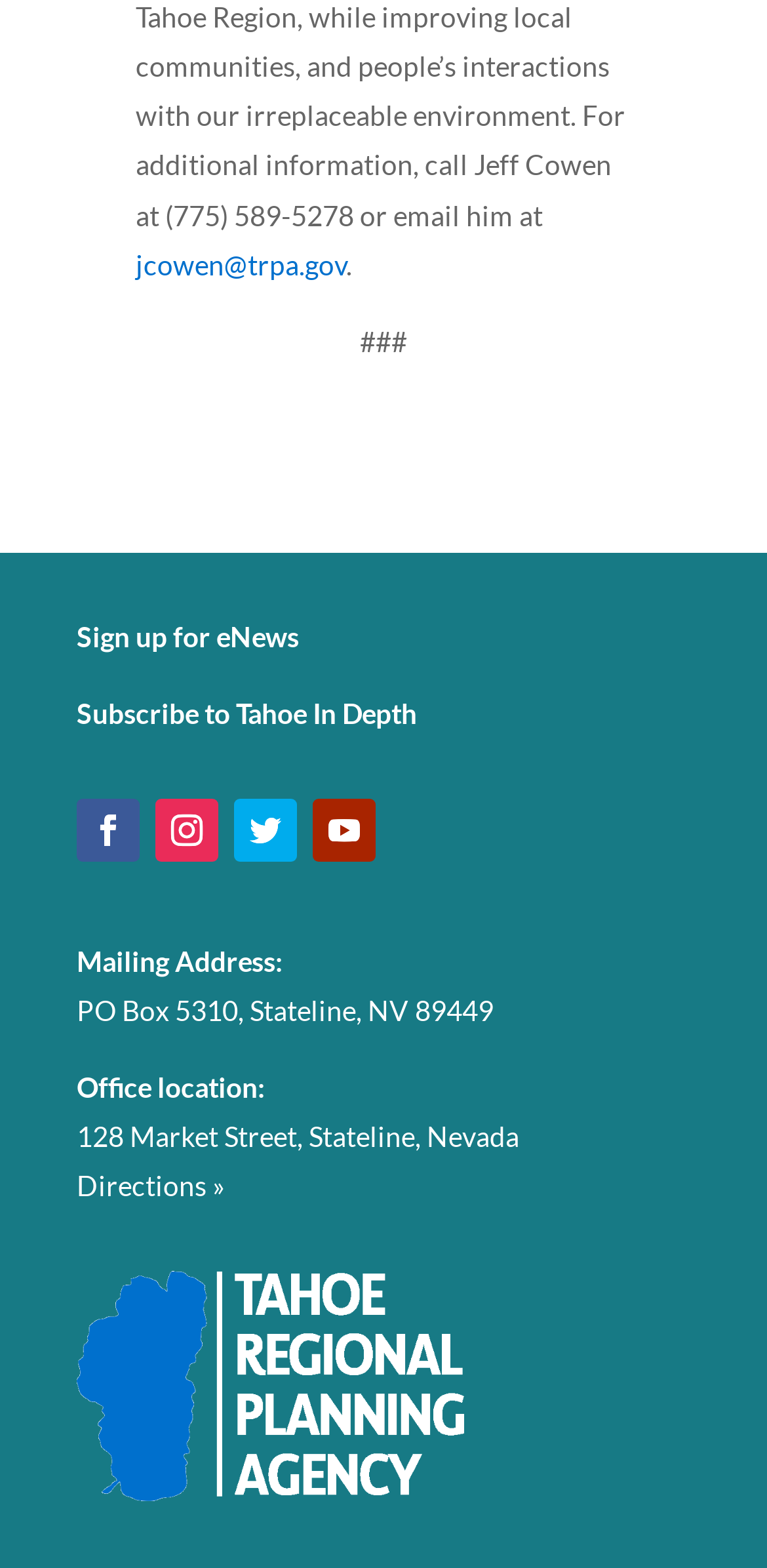Is there a link to get directions?
Refer to the image and provide a one-word or short phrase answer.

Yes